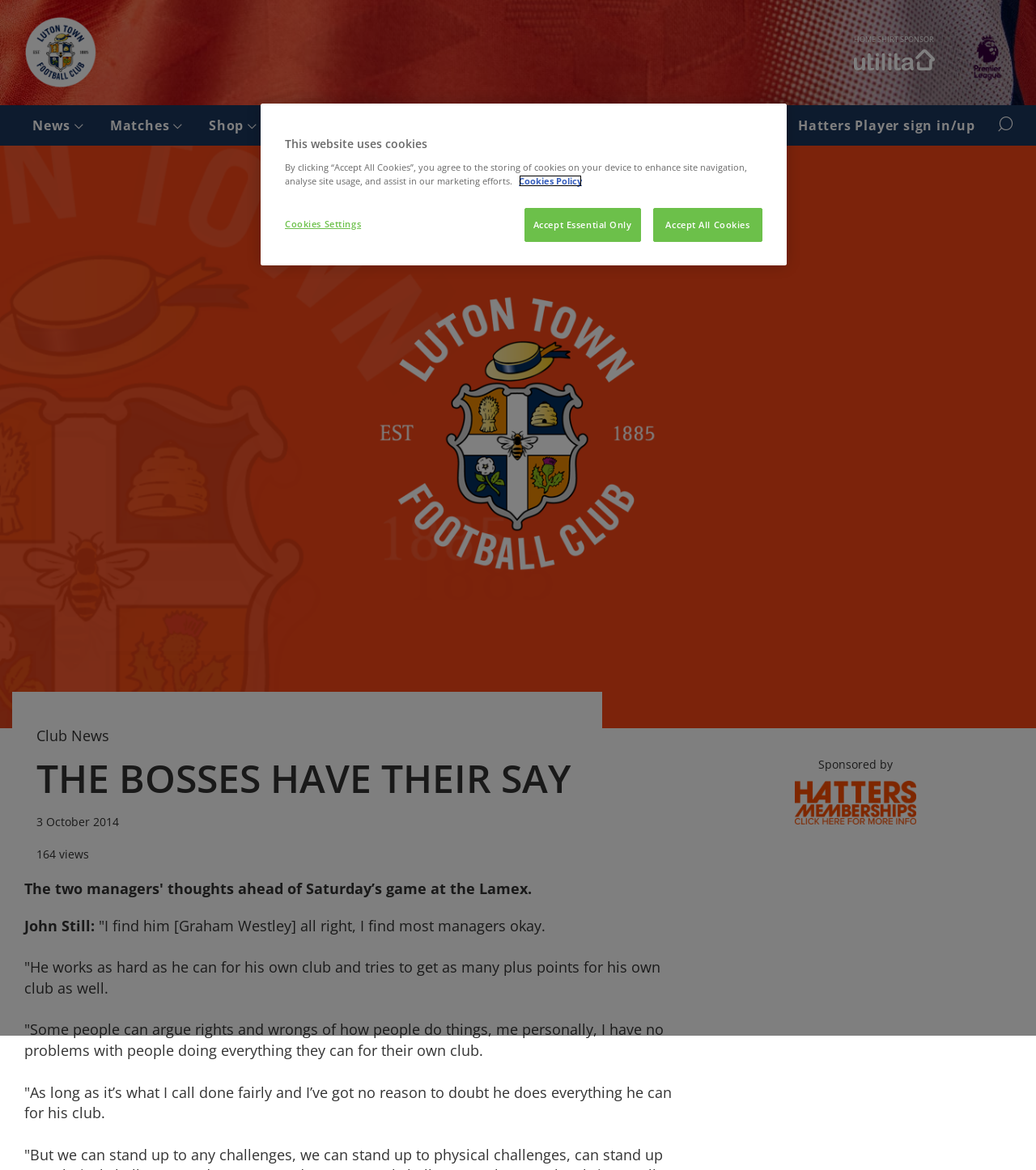Determine the bounding box coordinates of the UI element described below. Use the format (top-left x, top-left y, bottom-right x, bottom-right y) with floating point numbers between 0 and 1: Accept All Cookies

[0.63, 0.178, 0.736, 0.207]